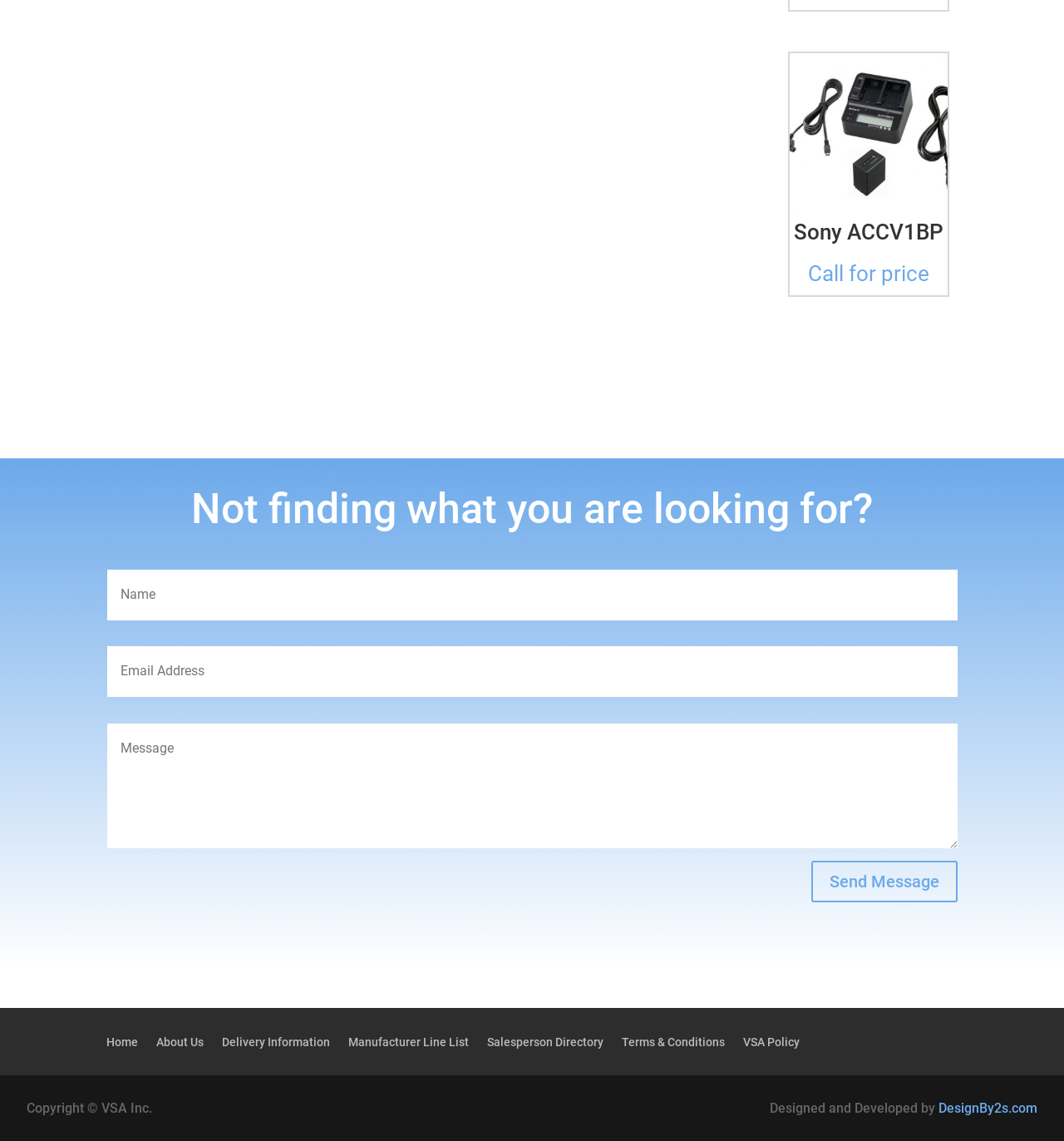Please find the bounding box coordinates for the clickable element needed to perform this instruction: "Search for a product".

[0.101, 0.499, 0.9, 0.543]